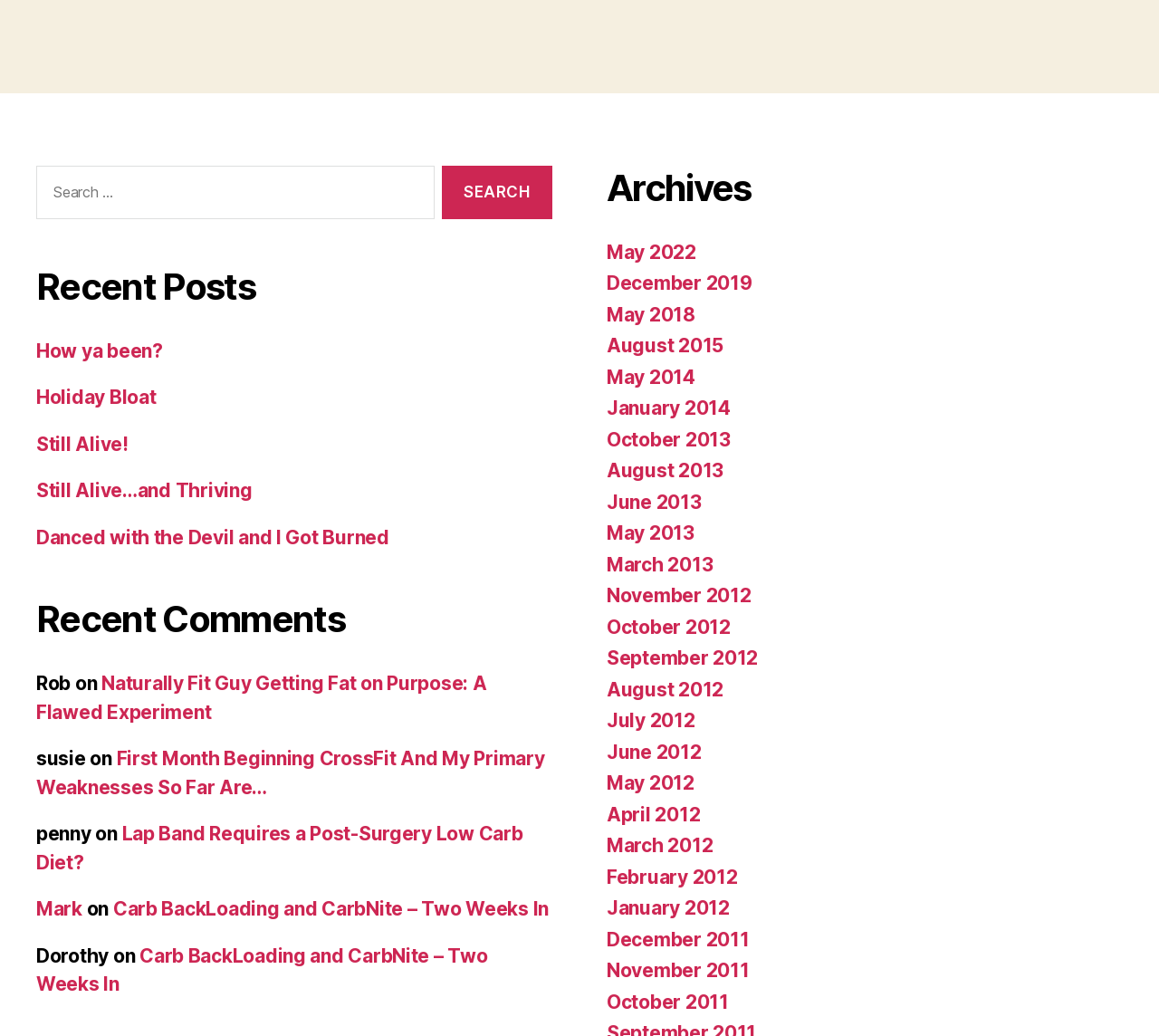Could you specify the bounding box coordinates for the clickable section to complete the following instruction: "Browse archives from 'May 2022'"?

[0.523, 0.232, 0.601, 0.254]